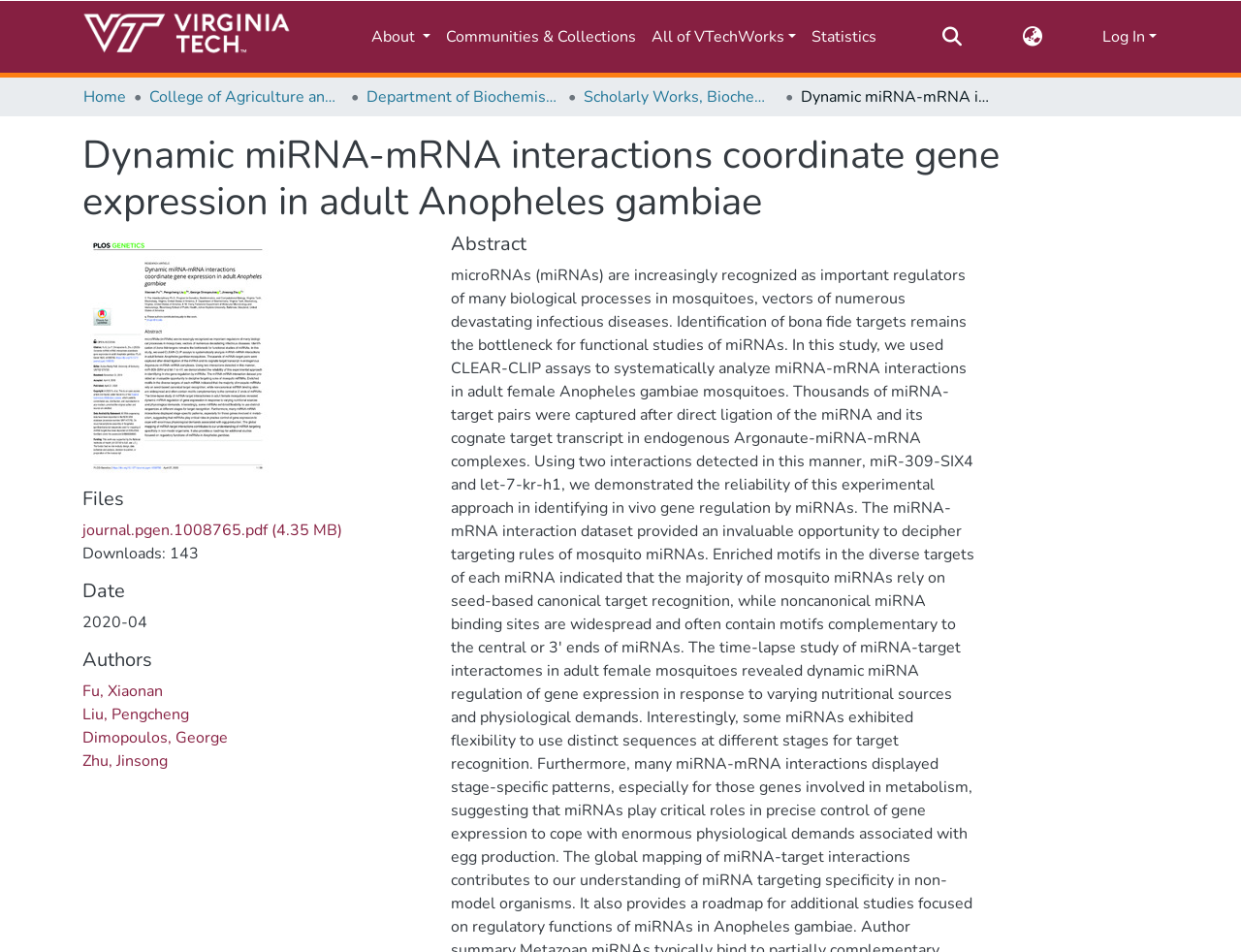Locate the bounding box coordinates of the element that should be clicked to execute the following instruction: "Search for something".

[0.754, 0.018, 0.777, 0.057]